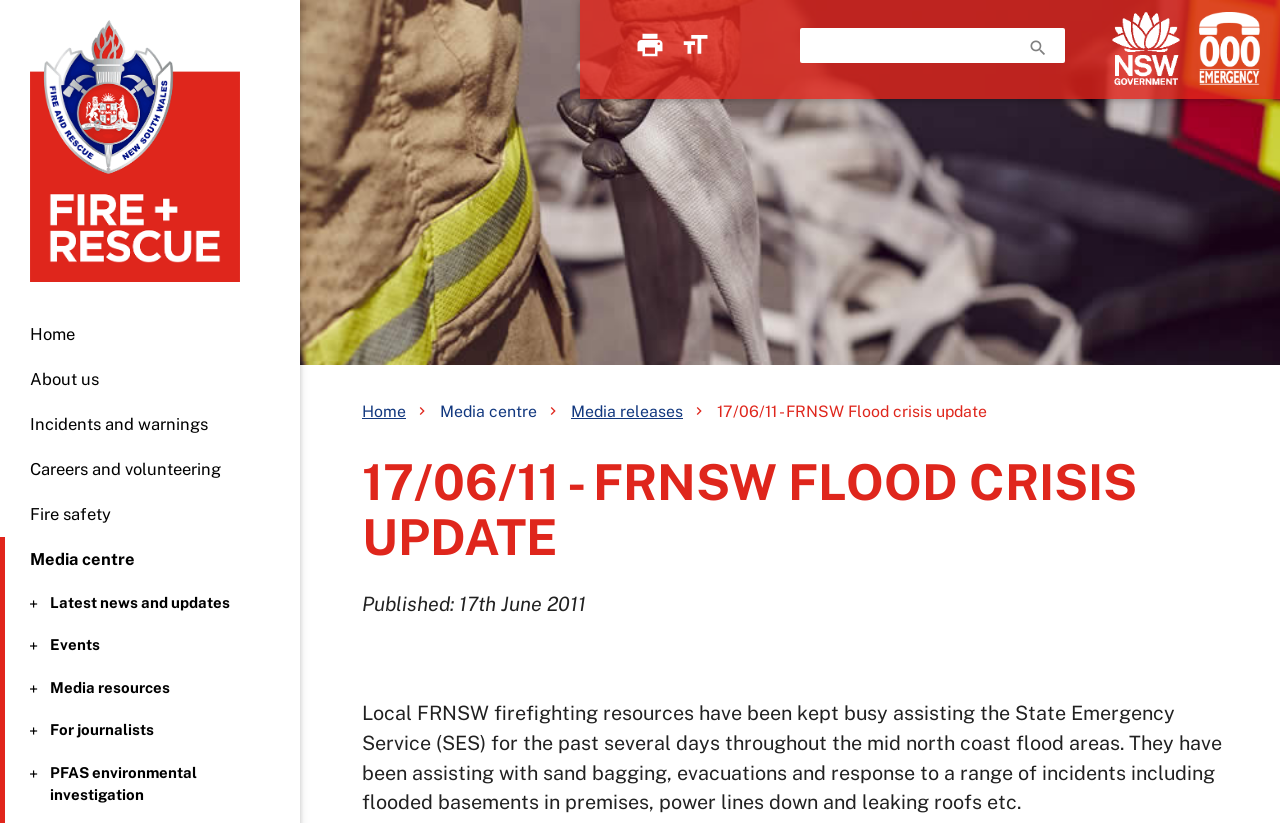Locate the bounding box coordinates of the item that should be clicked to fulfill the instruction: "View media releases".

[0.446, 0.488, 0.534, 0.512]